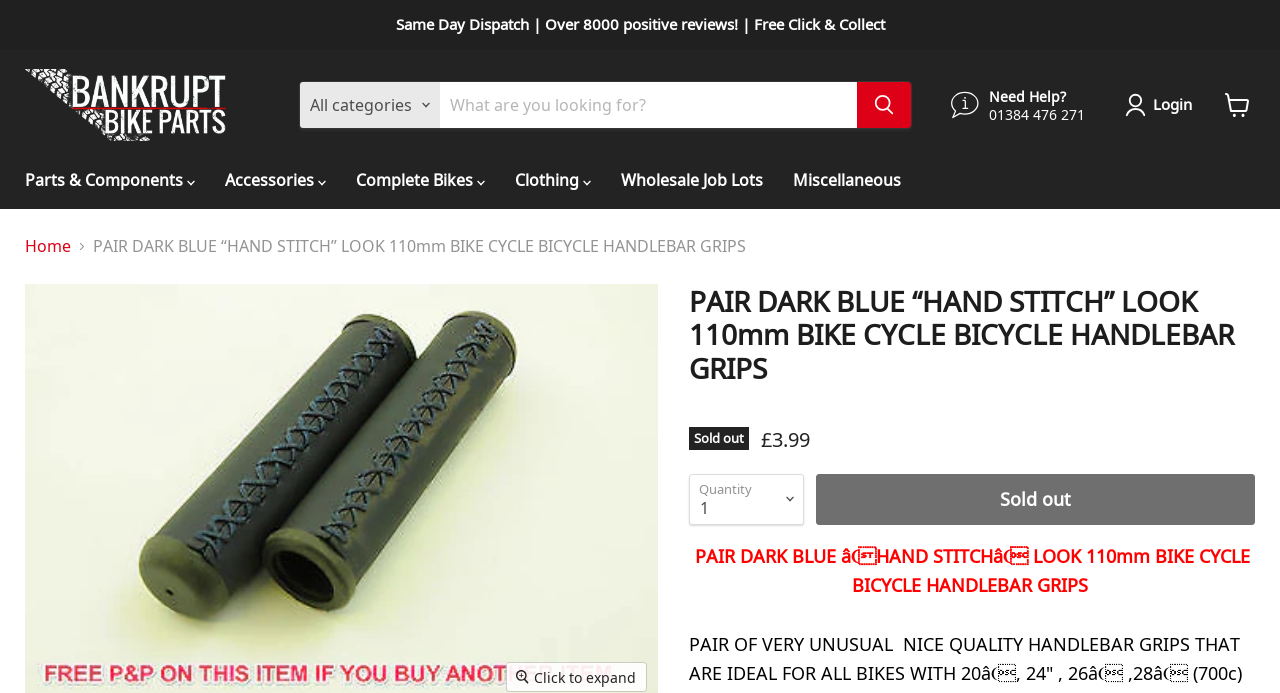Please locate the bounding box coordinates of the element that needs to be clicked to achieve the following instruction: "Click on the login button". The coordinates should be four float numbers between 0 and 1, i.e., [left, top, right, bottom].

[0.895, 0.134, 0.938, 0.169]